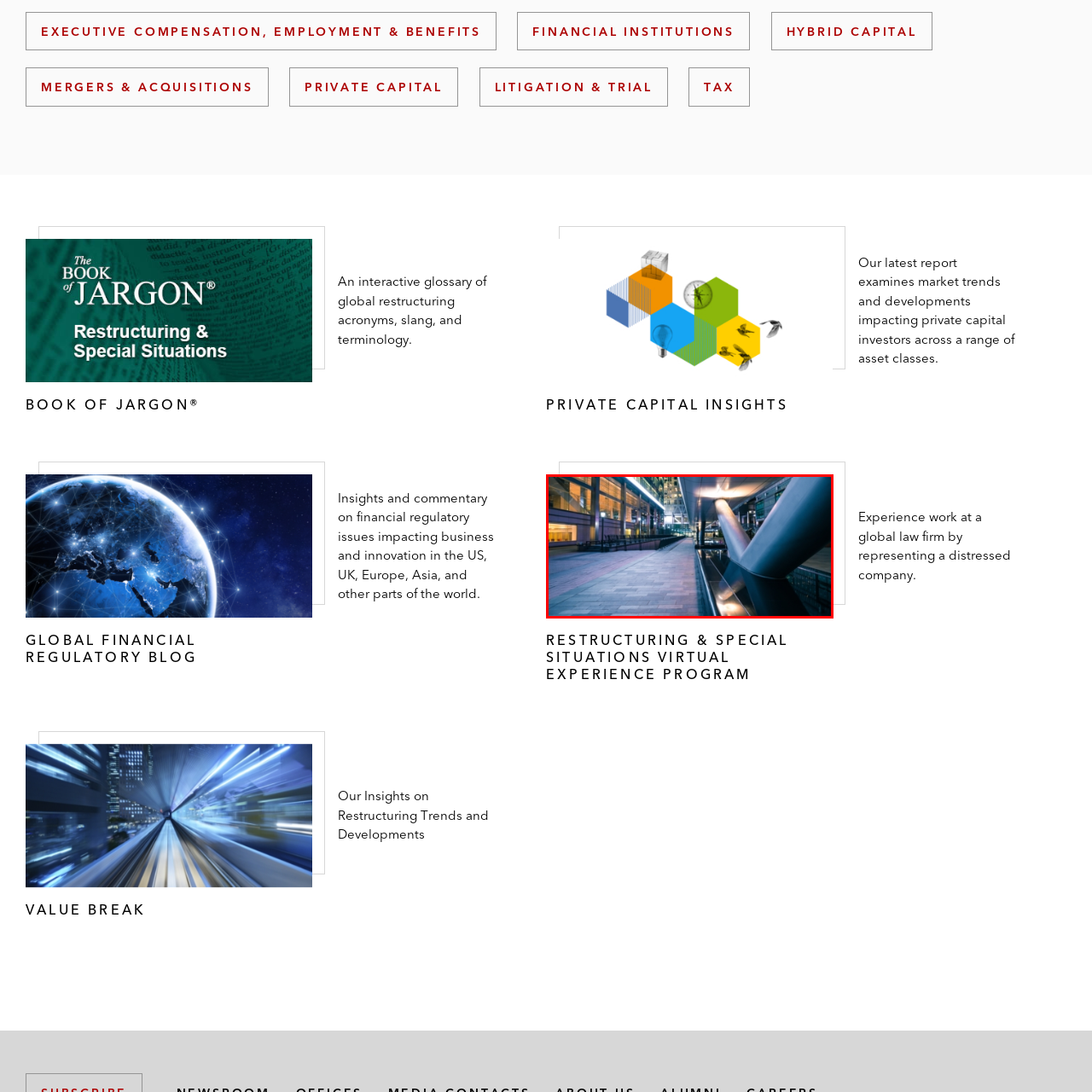What is the location of the urban landscape?
Please look at the image marked with a red bounding box and provide a one-word or short-phrase answer based on what you see.

Canary Wharf, London